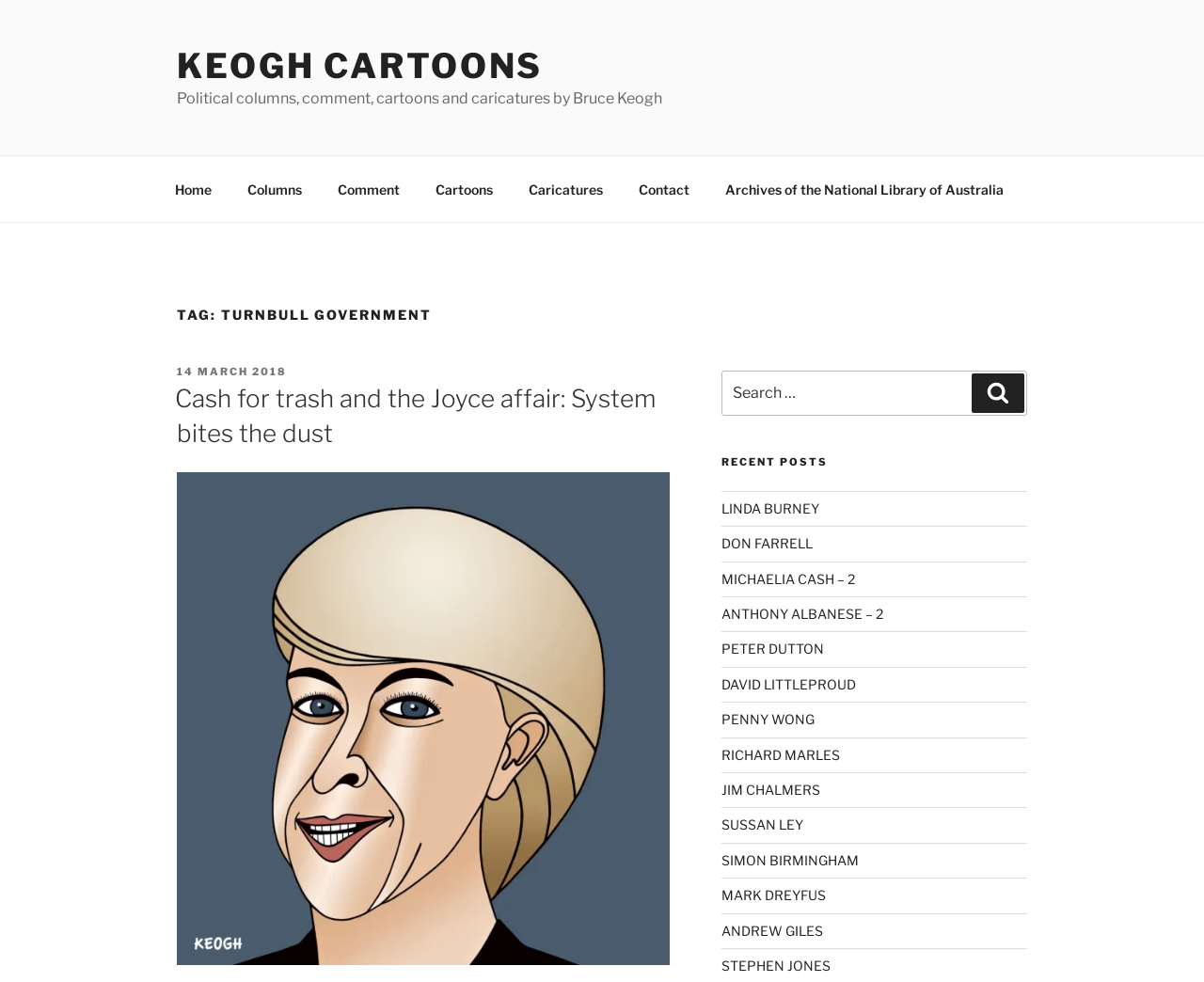Determine the bounding box coordinates of the region that needs to be clicked to achieve the task: "View the 'Cash for trash and the Joyce affair: System bites the dust' post".

[0.145, 0.391, 0.545, 0.456]